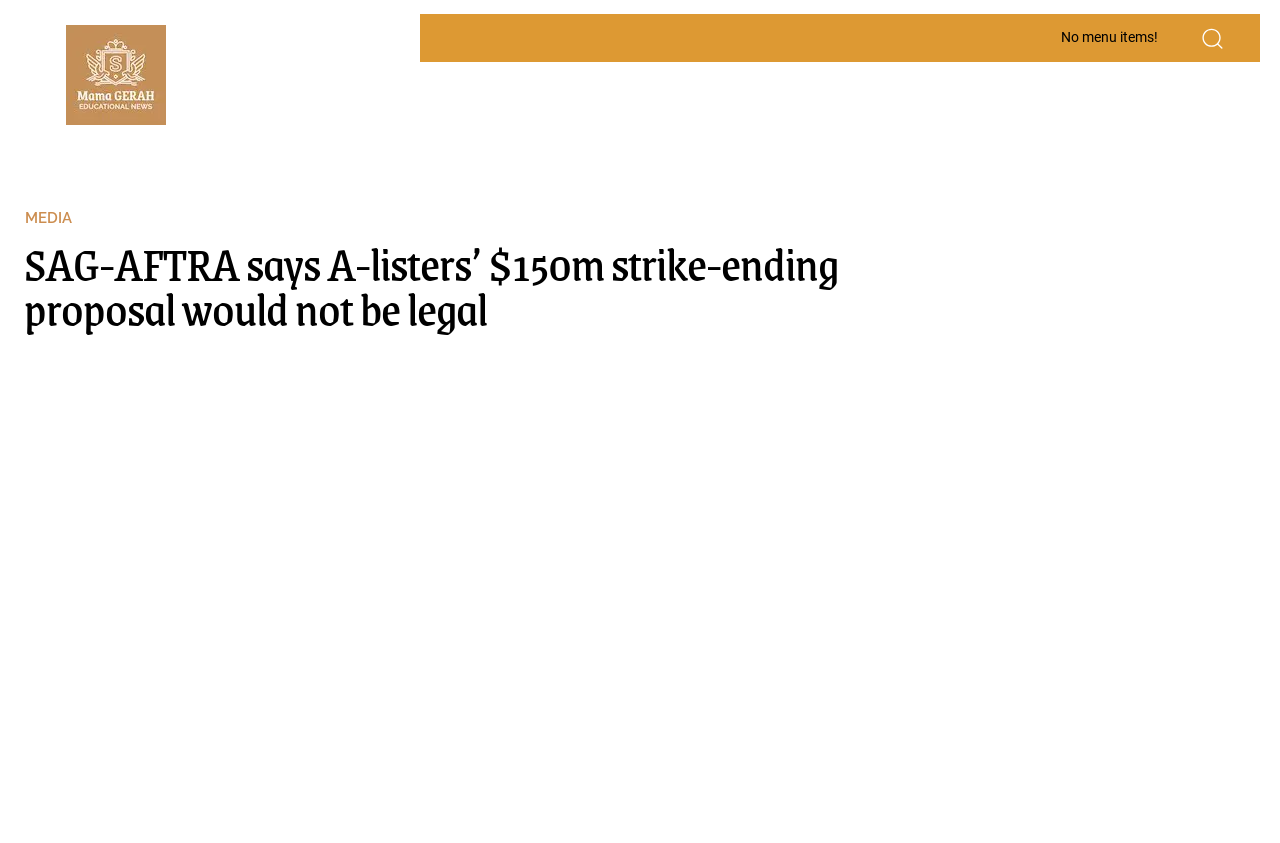Answer the question using only one word or a concise phrase: Is there an image on the webpage?

Yes